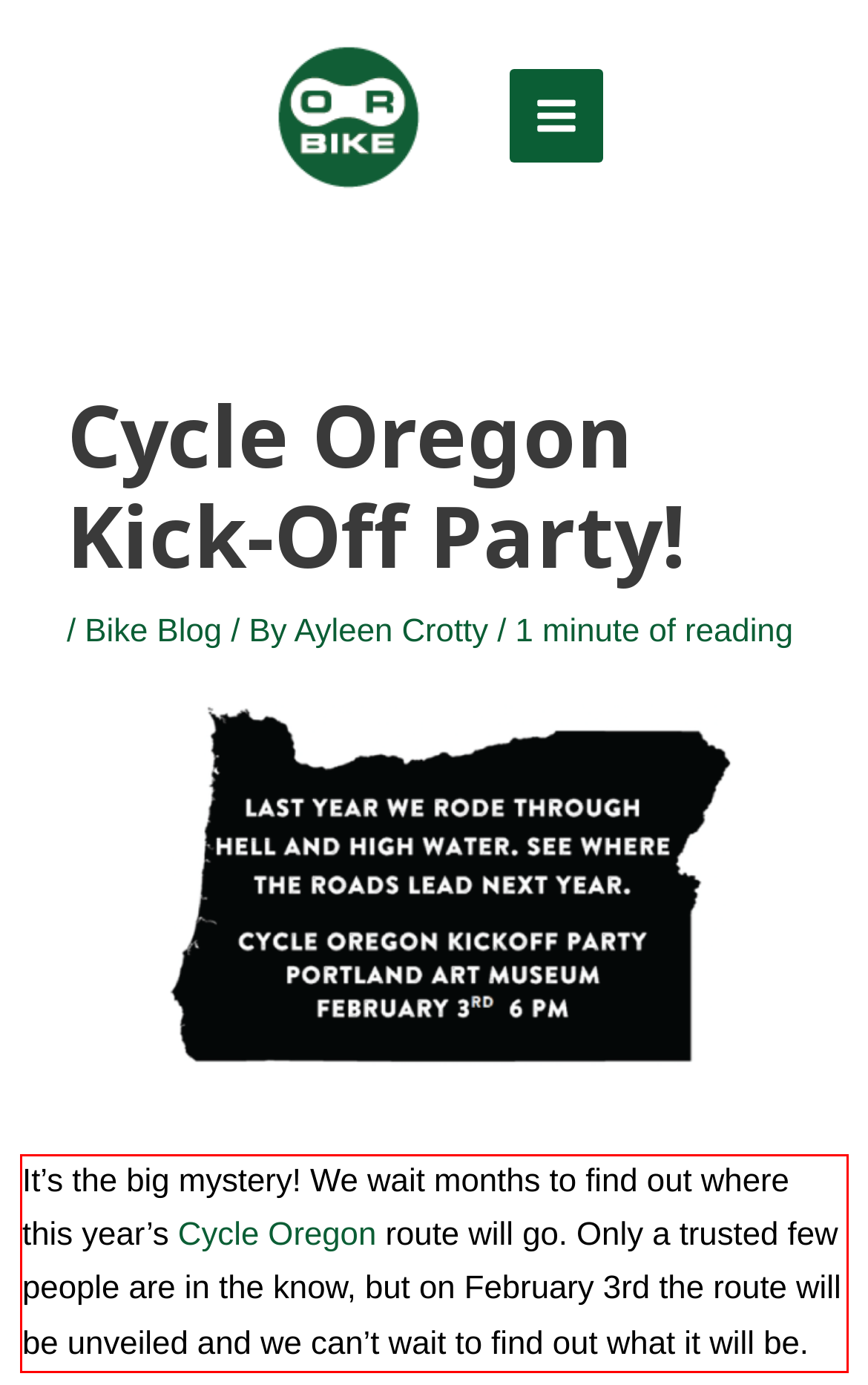You have a webpage screenshot with a red rectangle surrounding a UI element. Extract the text content from within this red bounding box.

It’s the big mystery! We wait months to find out where this year’s Cycle Oregon route will go. Only a trusted few people are in the know, but on February 3rd the route will be unveiled and we can’t wait to find out what it will be.